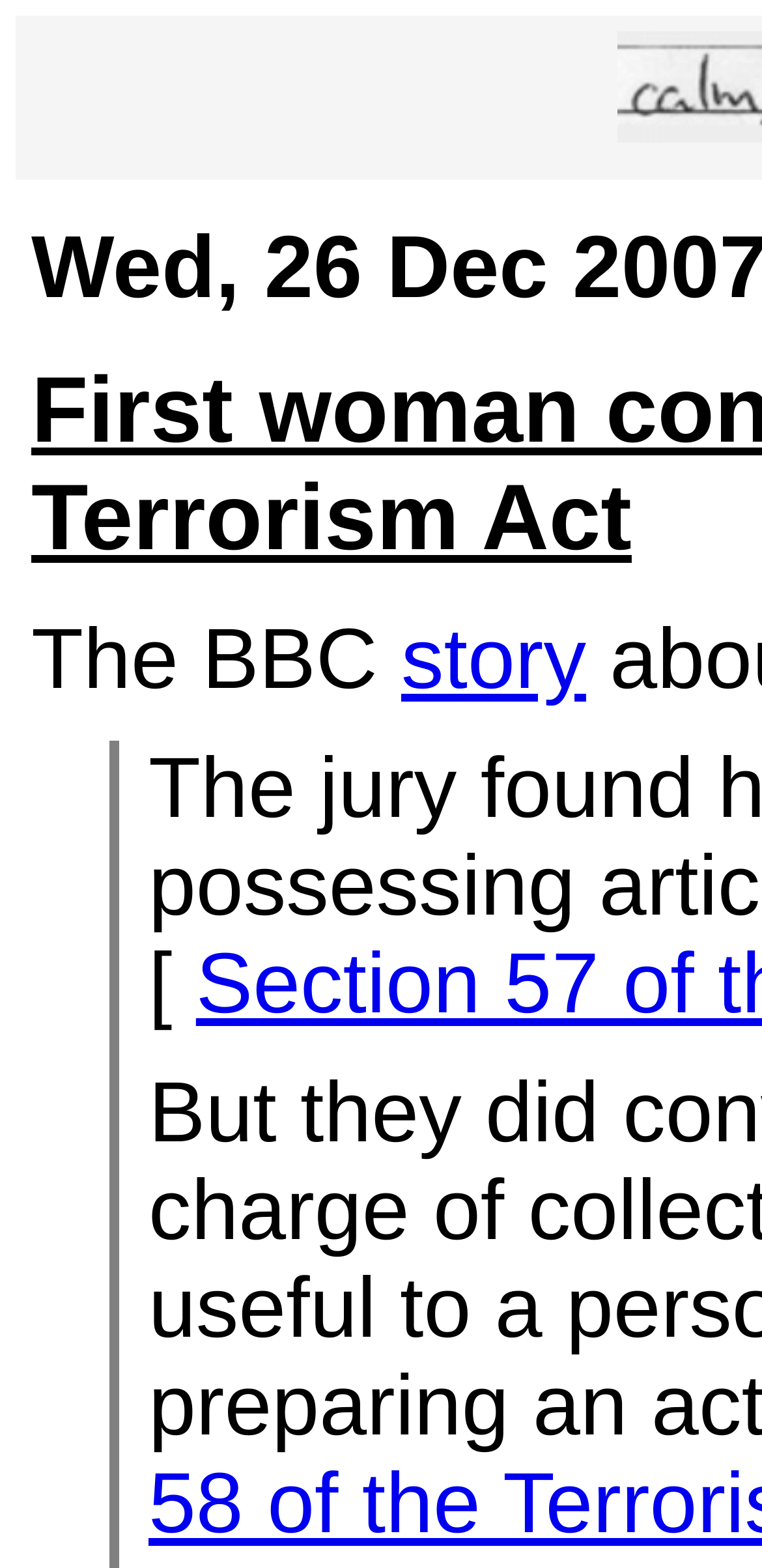Based on the element description, predict the bounding box coordinates (top-left x, top-left y, bottom-right x, bottom-right y) for the UI element in the screenshot: story

[0.526, 0.39, 0.769, 0.451]